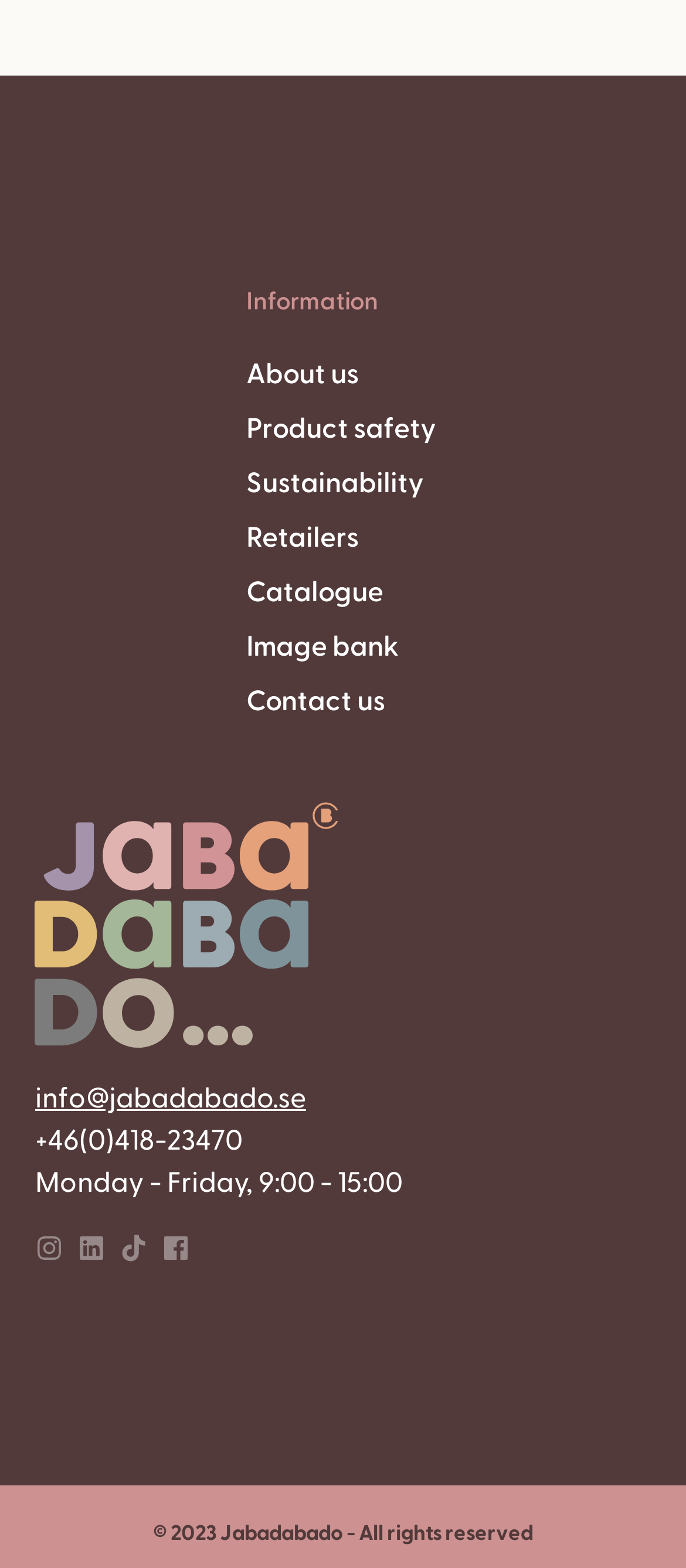What is the copyright year mentioned at the bottom of the webpage?
Analyze the image and provide a thorough answer to the question.

I found the copyright year by looking at the bottom section of the webpage, where the copyright information is provided. The copyright year is written in text format, and it is '2023'.